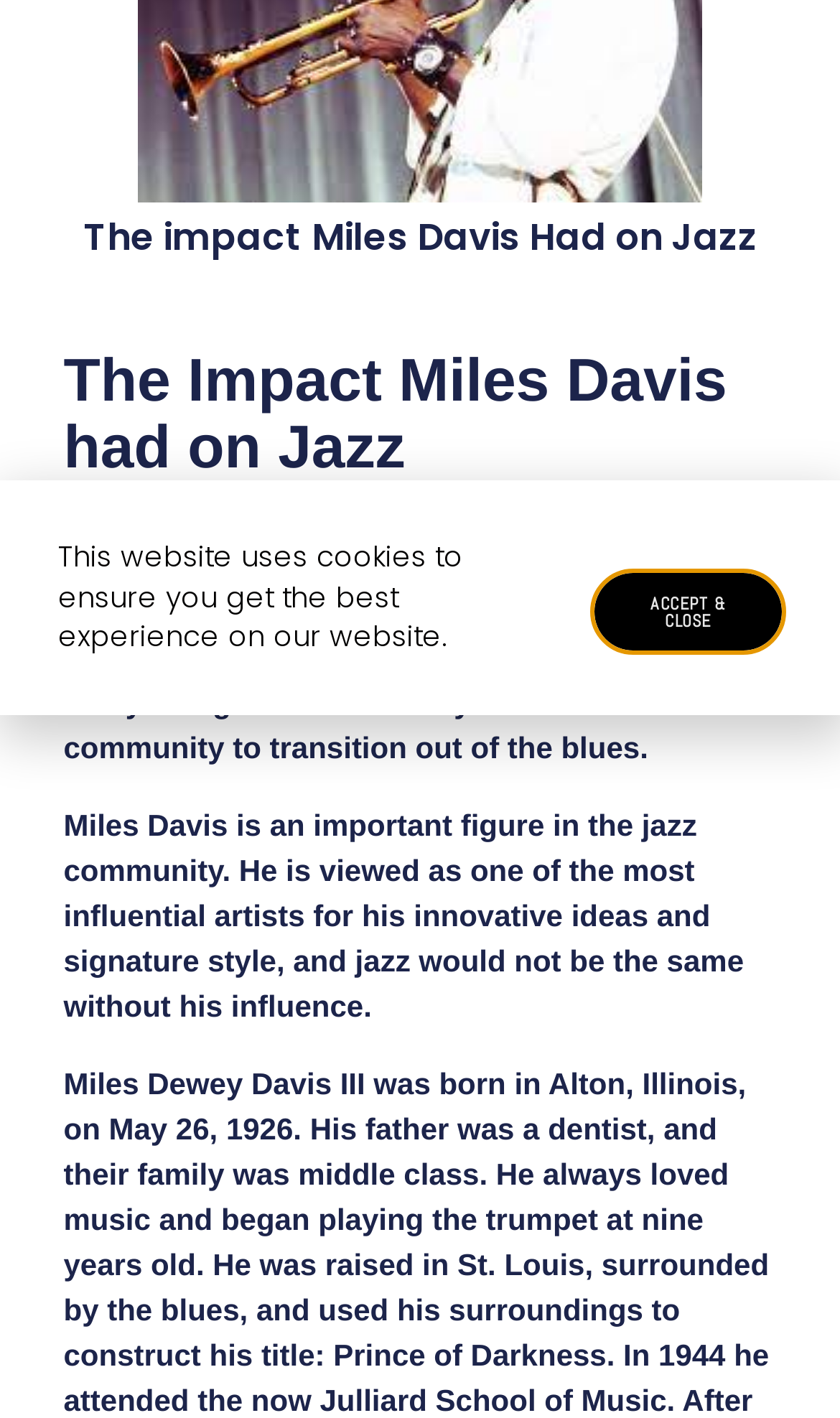Using the element description: "Accept & Close", determine the bounding box coordinates for the specified UI element. The coordinates should be four float numbers between 0 and 1, [left, top, right, bottom].

[0.708, 0.404, 0.931, 0.459]